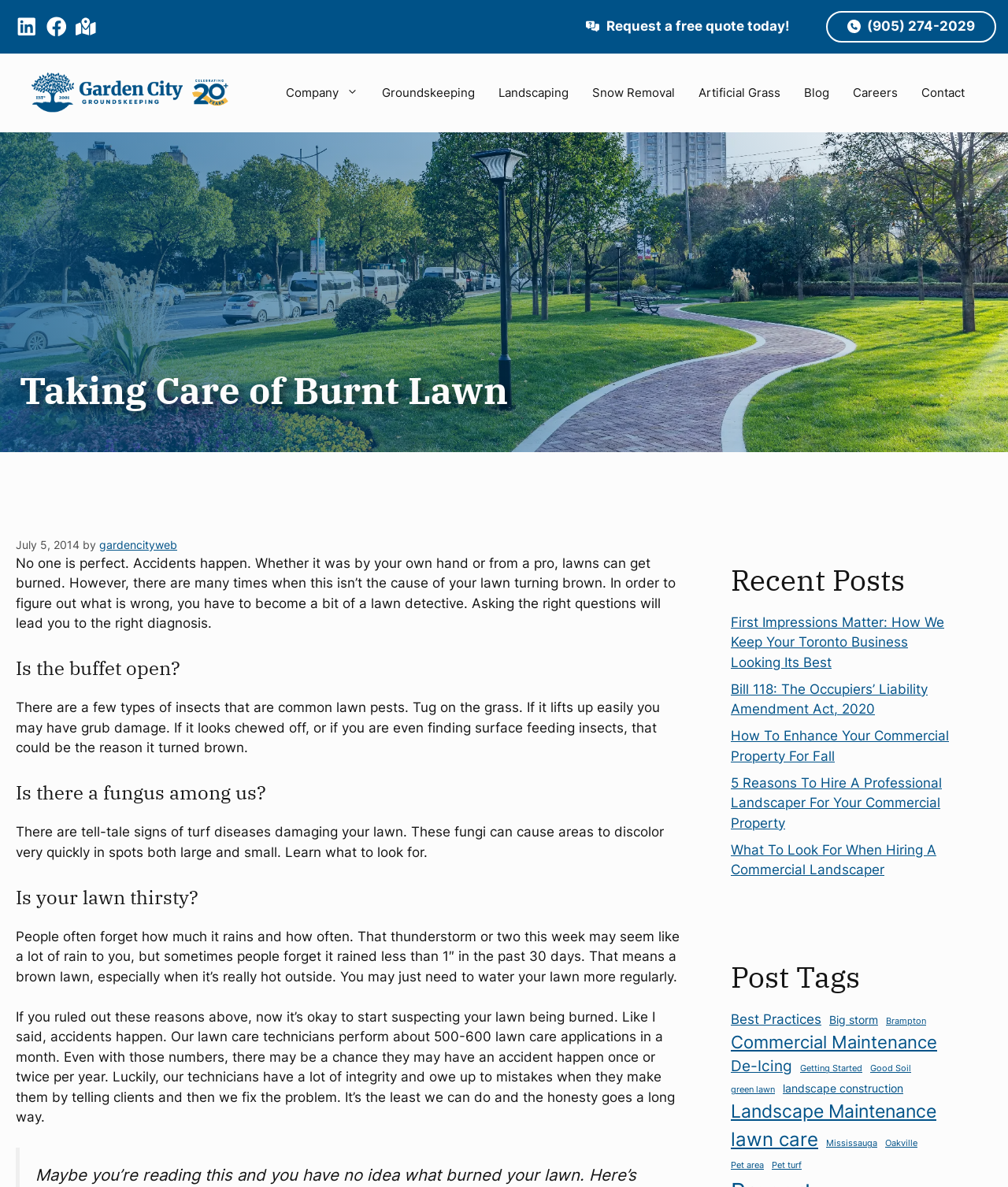What is the company name?
From the details in the image, provide a complete and detailed answer to the question.

I found the company name by looking at the banner element with the text 'Garden City Groundskeeping' and an image with the same text, which suggests that it is the company name.